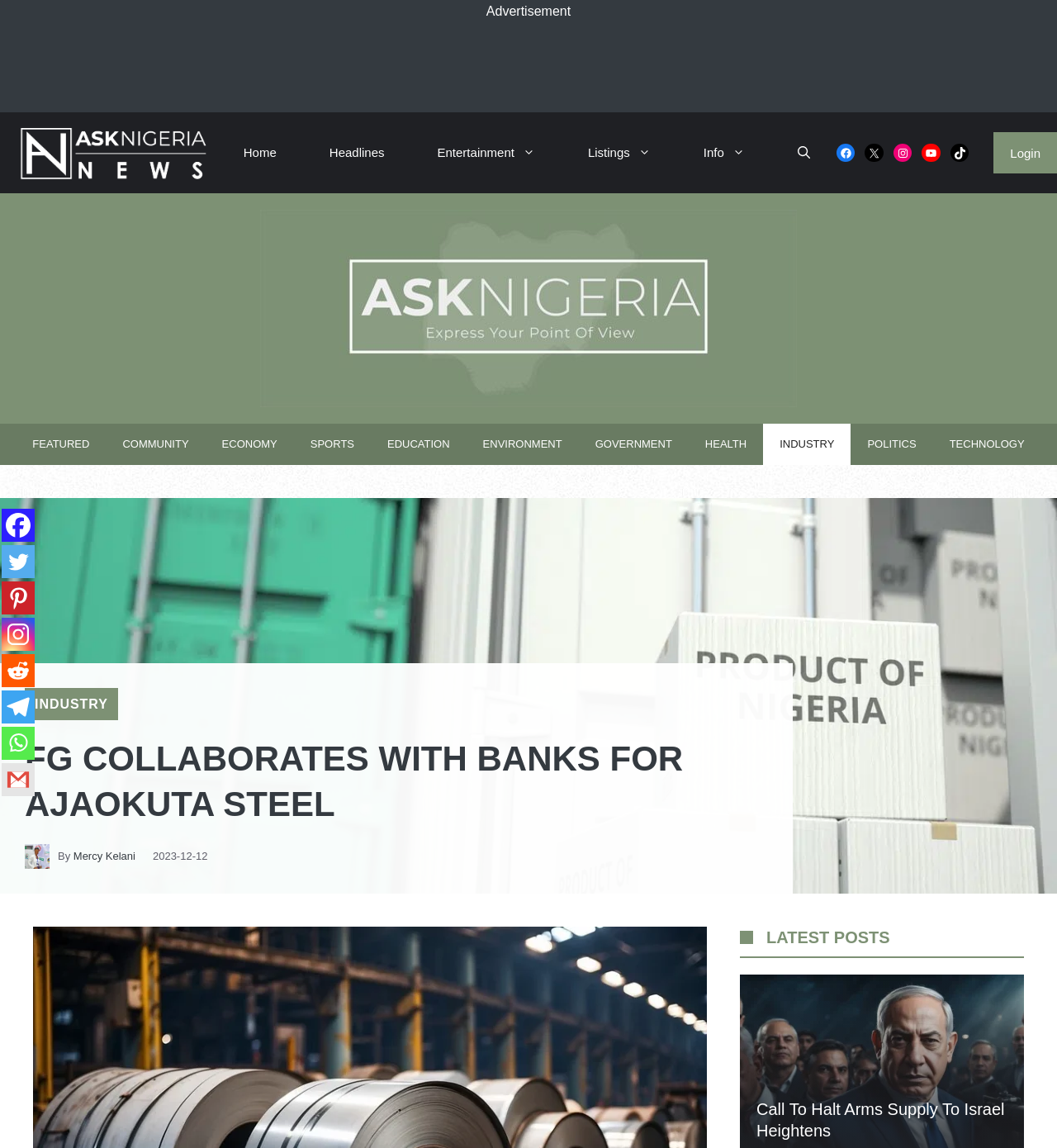Please mark the bounding box coordinates of the area that should be clicked to carry out the instruction: "Open the search".

[0.73, 0.098, 0.791, 0.168]